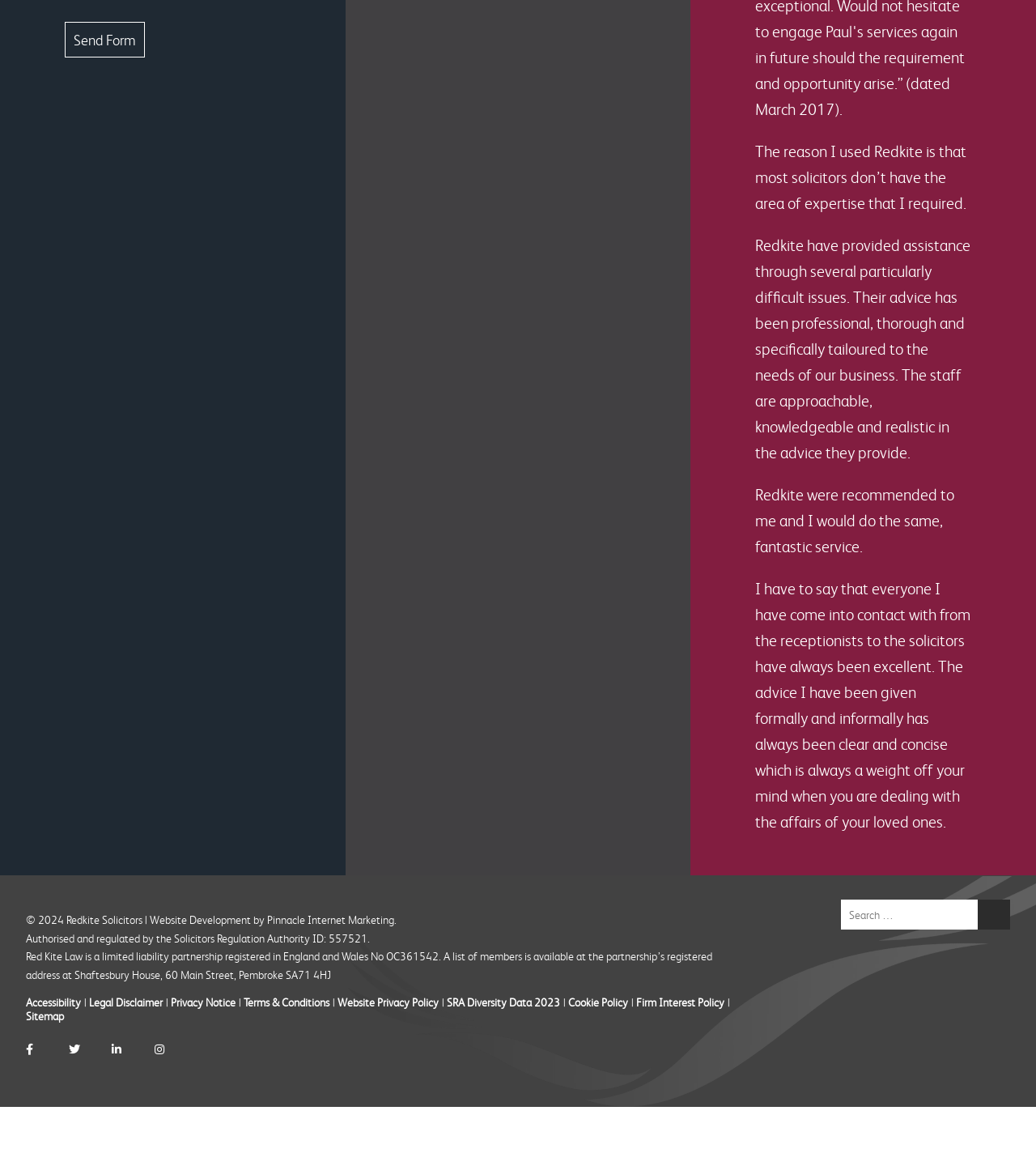Determine the bounding box coordinates of the element that should be clicked to execute the following command: "Follow Redkite on Facebook".

[0.025, 0.894, 0.056, 0.921]